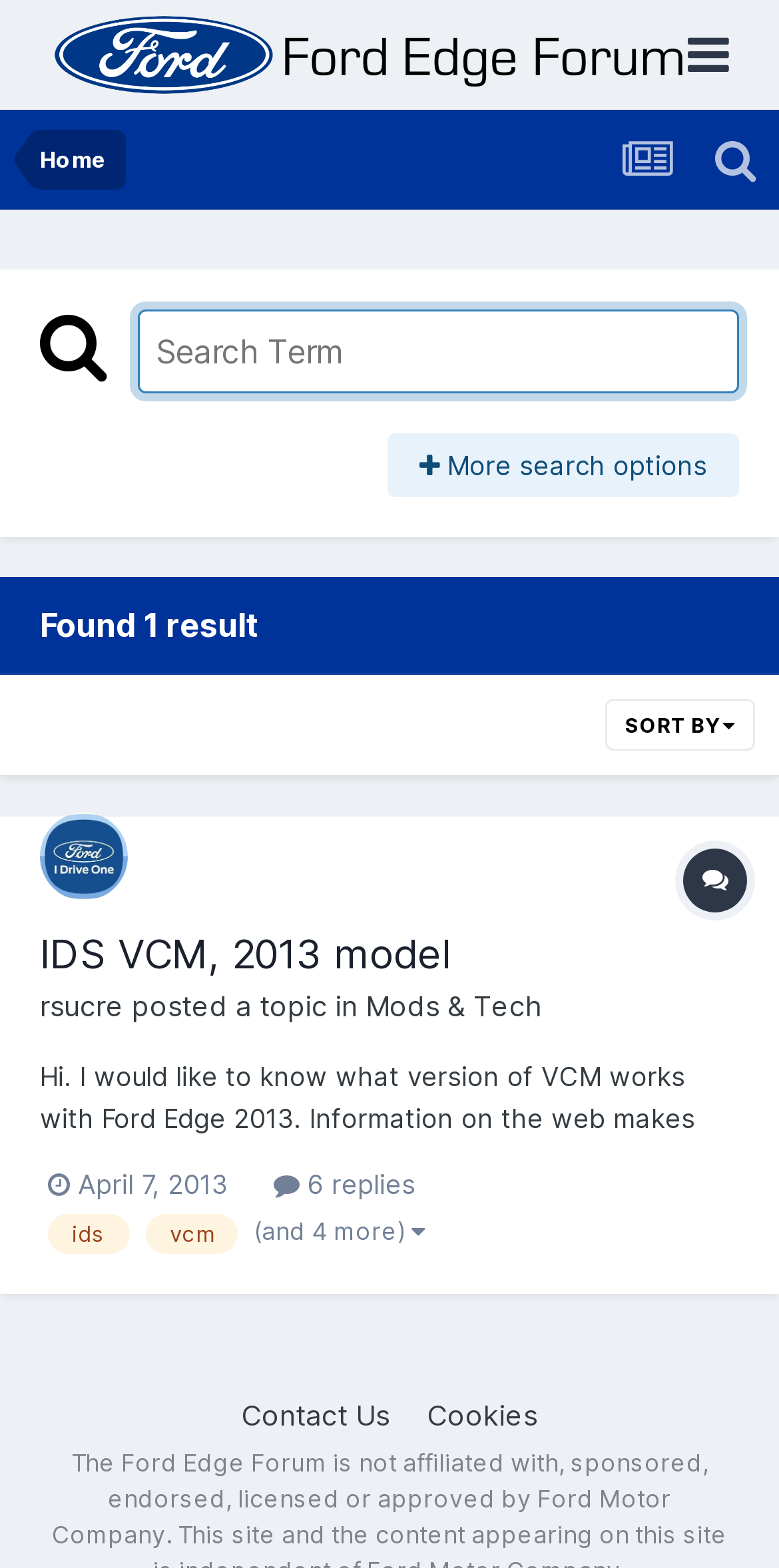Who posted the topic?
Refer to the image and respond with a one-word or short-phrase answer.

rsucre